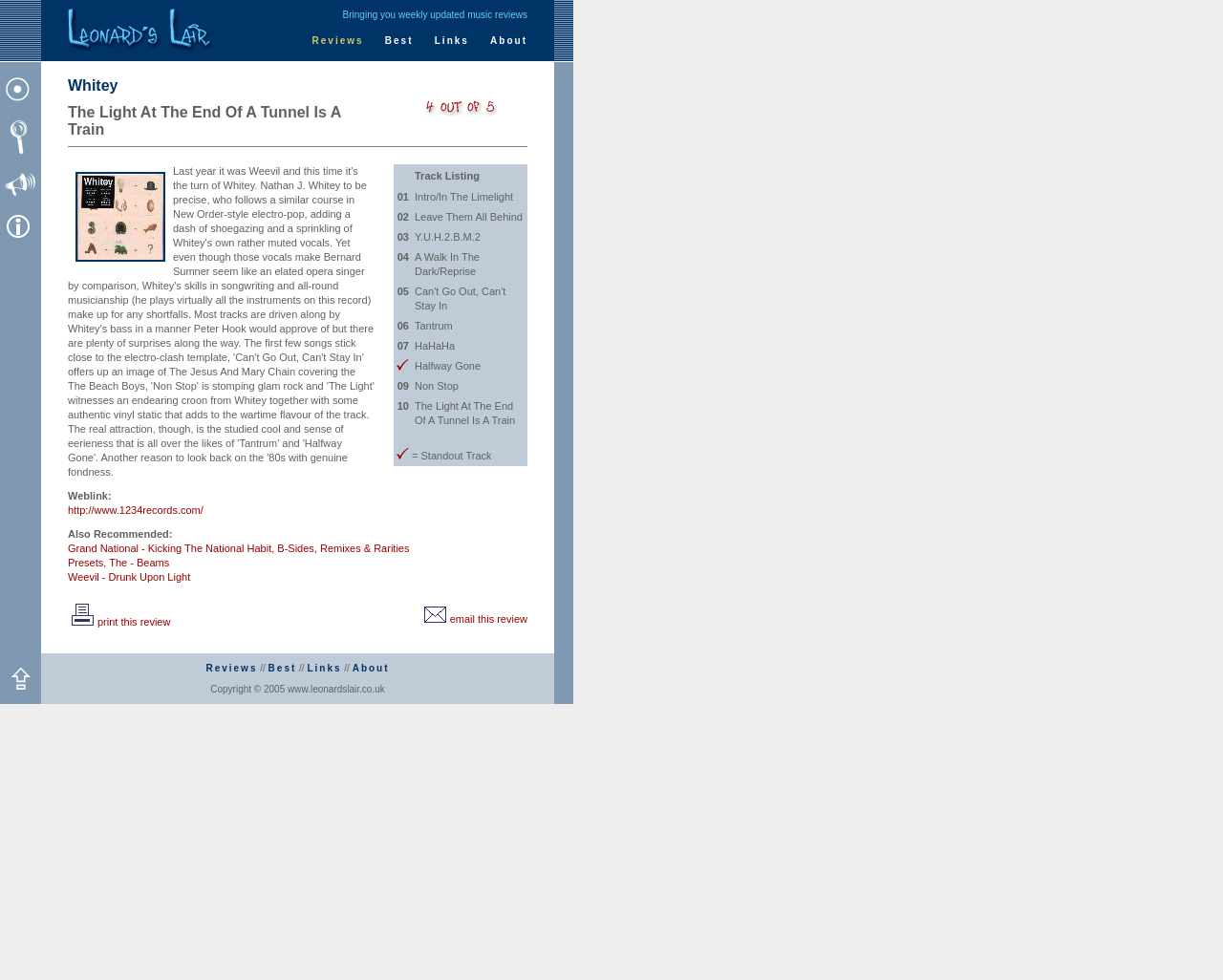Please identify the bounding box coordinates for the region that you need to click to follow this instruction: "Click on the 'Best' link".

[0.315, 0.036, 0.338, 0.047]